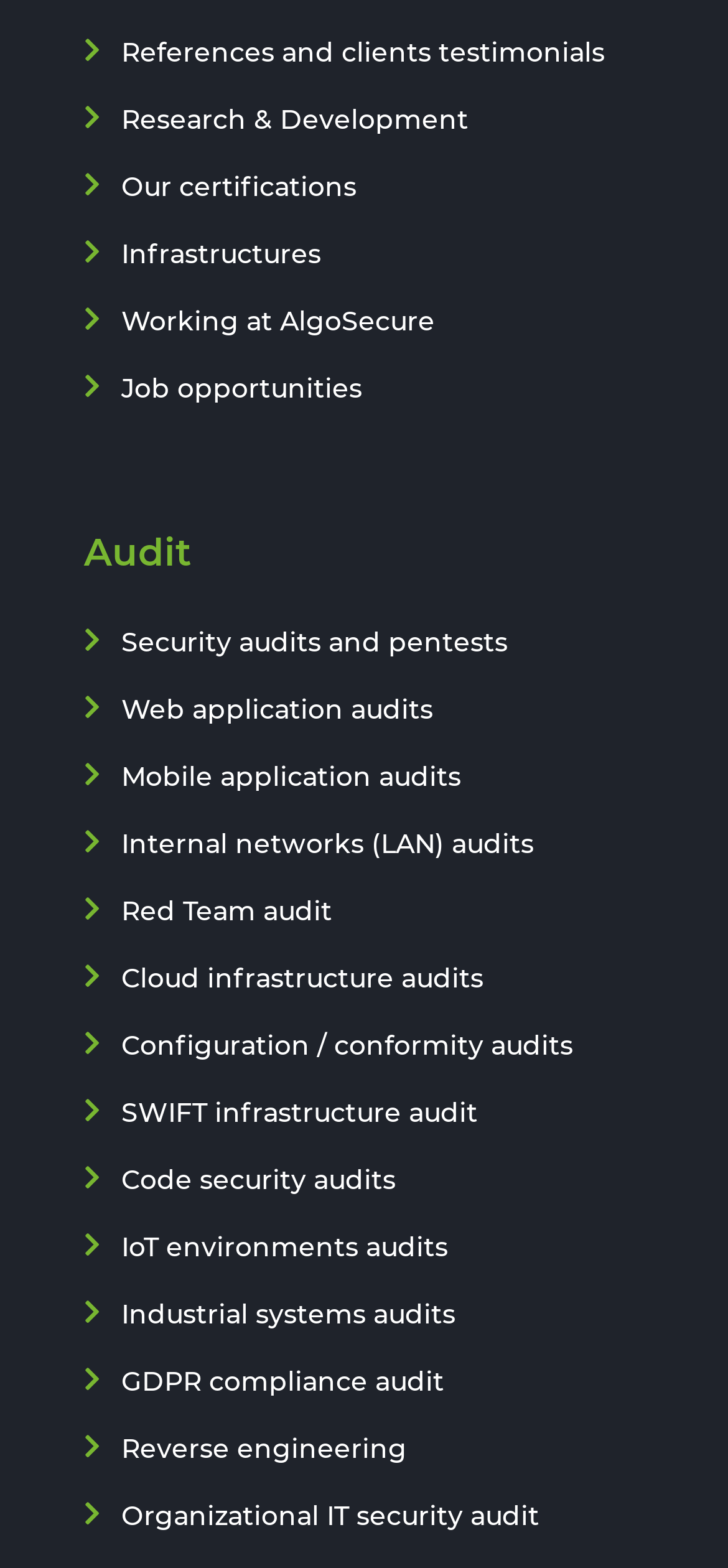Given the webpage screenshot and the description, determine the bounding box coordinates (top-left x, top-left y, bottom-right x, bottom-right y) that define the location of the UI element matching this description: Infrastructures

[0.167, 0.152, 0.441, 0.173]